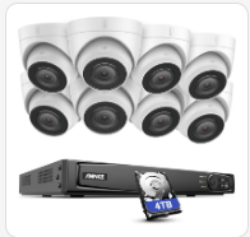Explain the image with as much detail as possible.

The image displays a professional home security setup, featuring a sleek digital video recorder (DVR) accompanied by eight high-resolution dome cameras. The DVR is prominently positioned at the front, showcasing its efficiency with a visible 4TB storage drive, essential for recording and storing video footage. Behind it, the array of dome cameras is designed for optimal surveillance, equipped with robust lenses for clear image capture in various conditions. This comprehensive system underscores the importance of advanced technology in enhancing home security, enabling users to monitor their properties effectively.